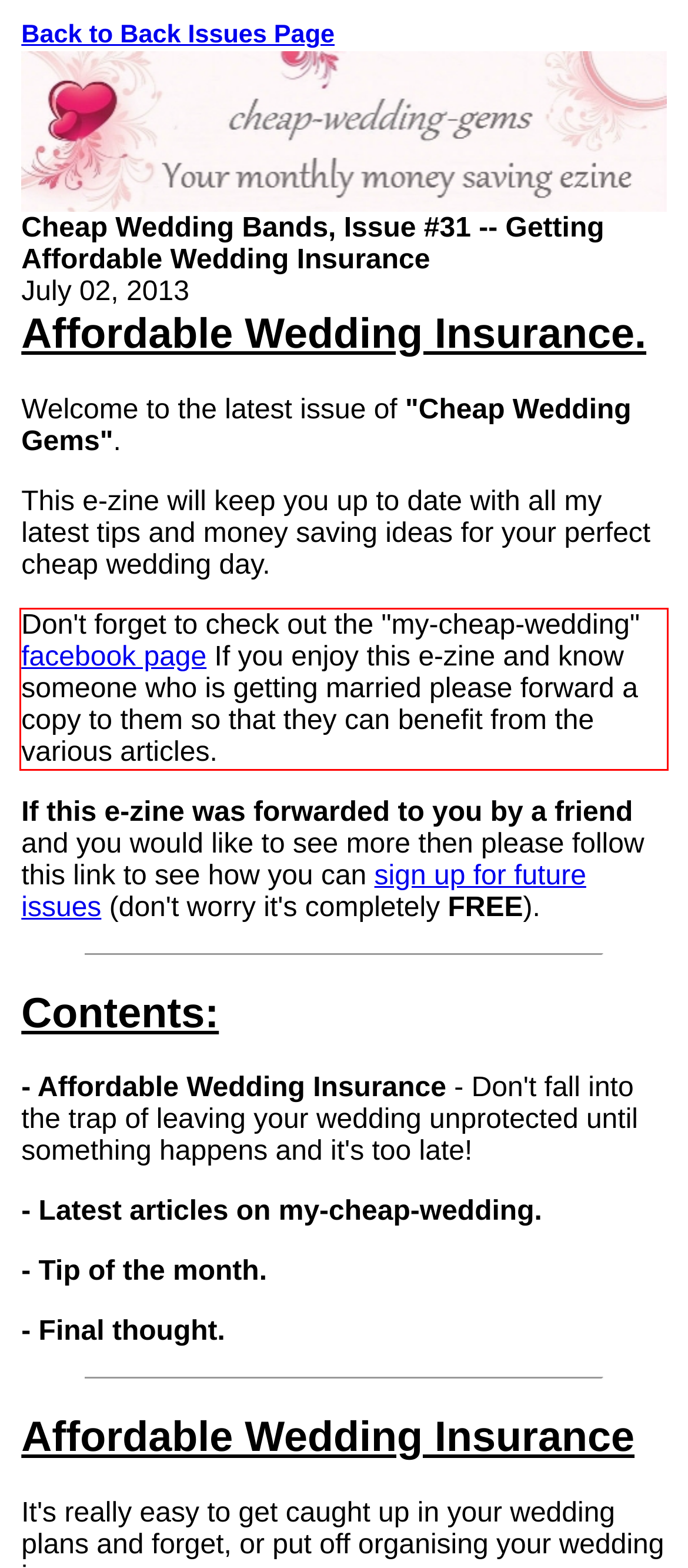Look at the provided screenshot of the webpage and perform OCR on the text within the red bounding box.

Don't forget to check out the "my-cheap-wedding" facebook page If you enjoy this e-zine and know someone who is getting married please forward a copy to them so that they can benefit from the various articles.